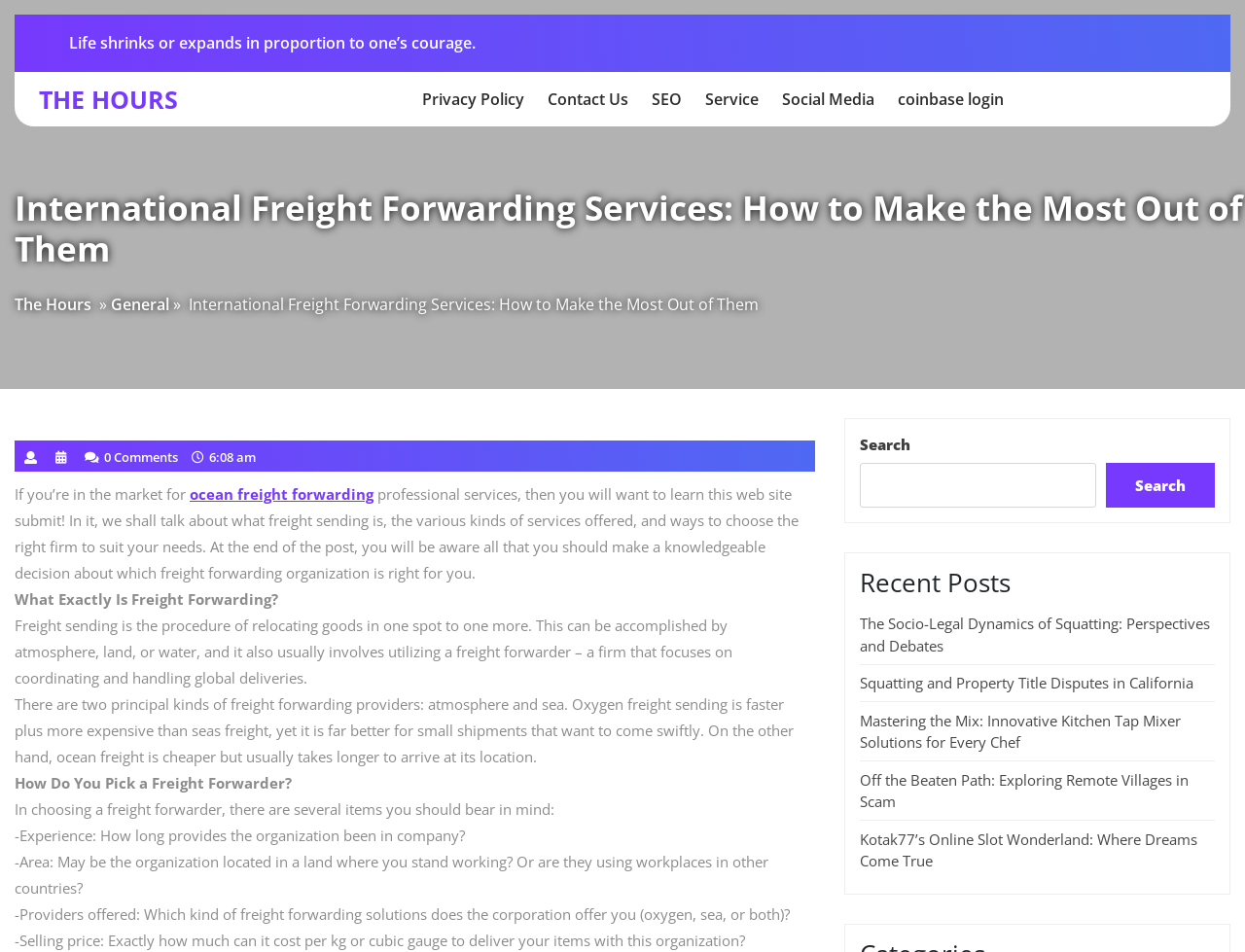Please identify the bounding box coordinates of where to click in order to follow the instruction: "Explore the 'Recent Posts' section".

[0.691, 0.596, 0.976, 0.628]